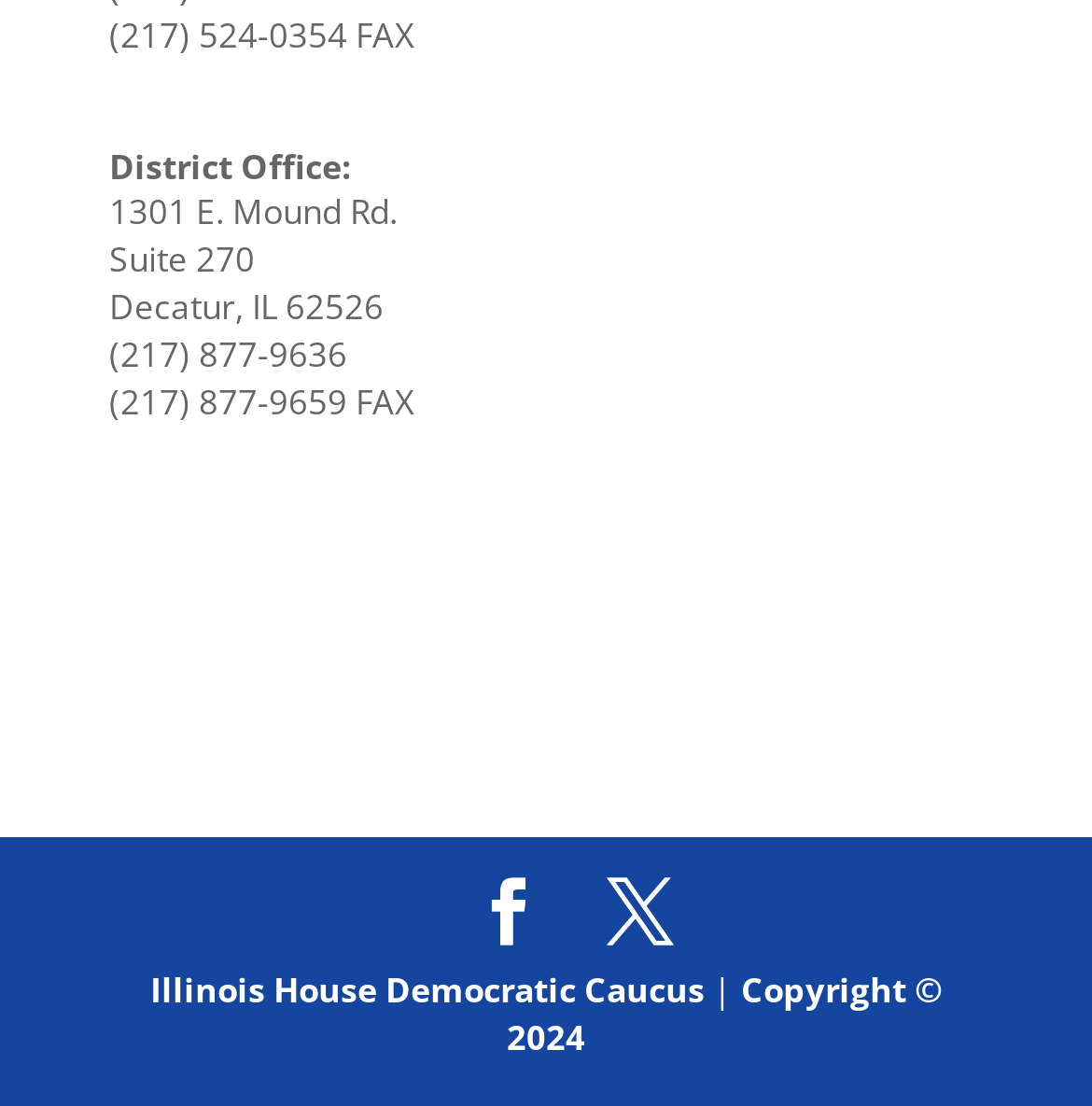Give a short answer using one word or phrase for the question:
What is the address of the Suite 270?

1301 E. Mound Rd.